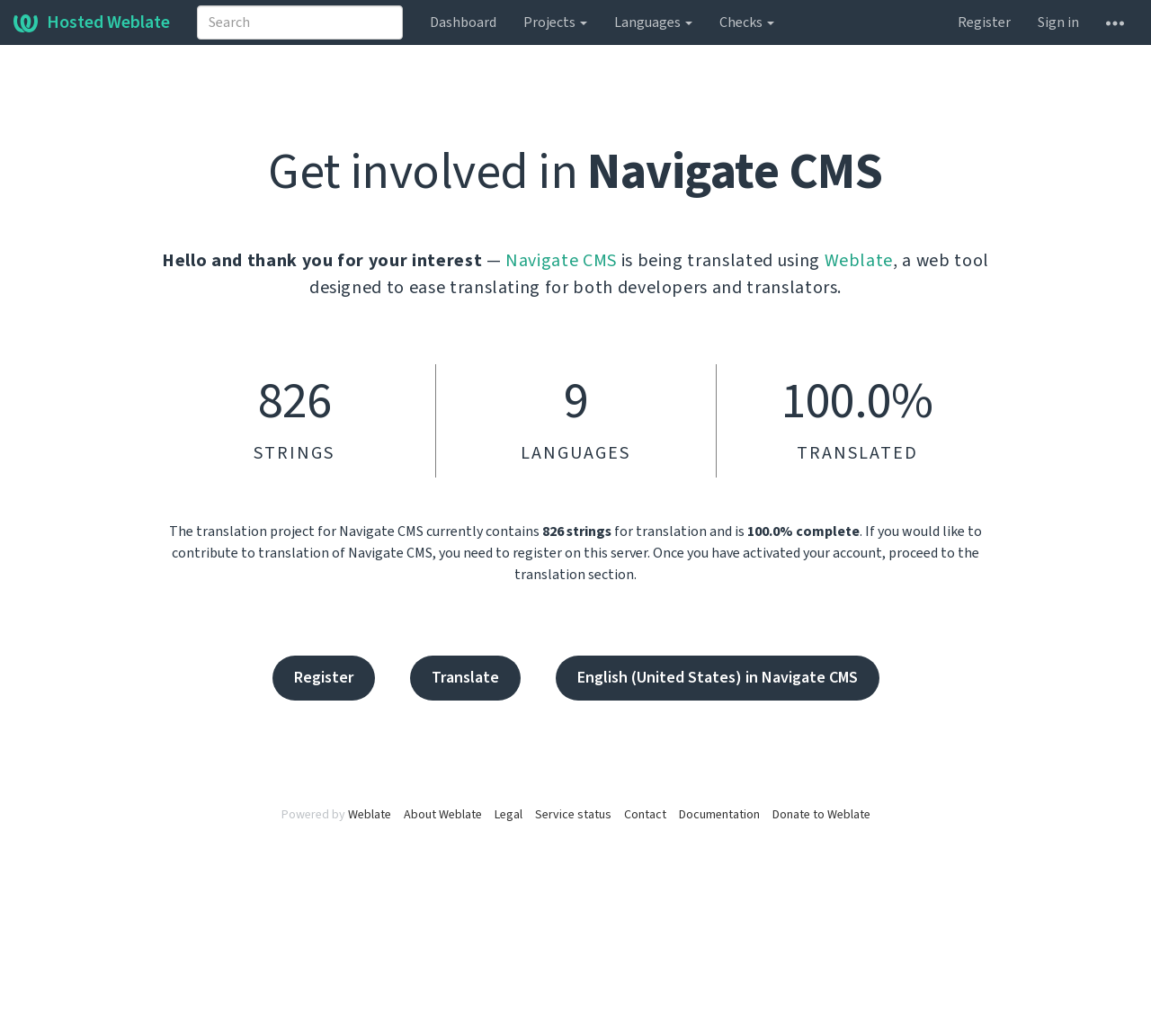What is the tool used for translating Navigate CMS?
Refer to the image and provide a one-word or short phrase answer.

Weblate